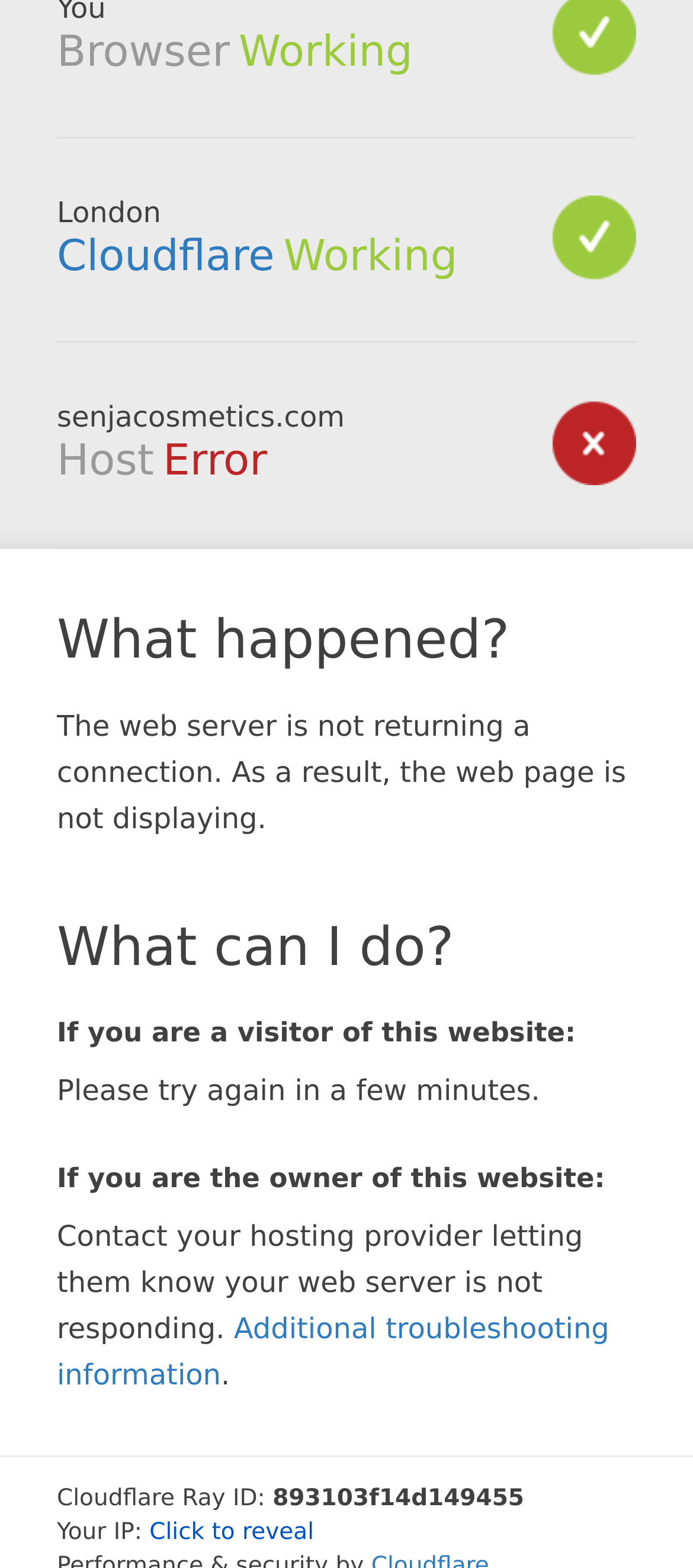Locate the bounding box for the described UI element: "Cloudflare". Ensure the coordinates are four float numbers between 0 and 1, formatted as [left, top, right, bottom].

[0.082, 0.148, 0.396, 0.179]